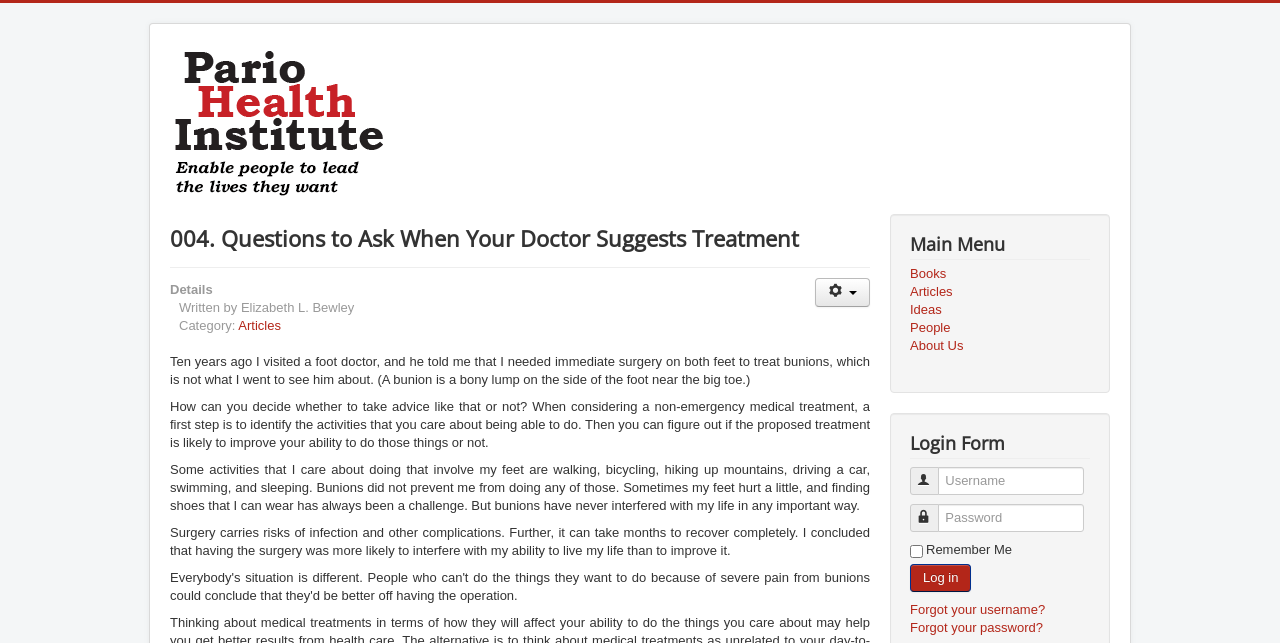Refer to the image and provide a thorough answer to this question:
How many links are there in the main menu?

The main menu section contains links to 'Books', 'Articles', 'Ideas', 'People', and 'About Us', which makes a total of 5 links.